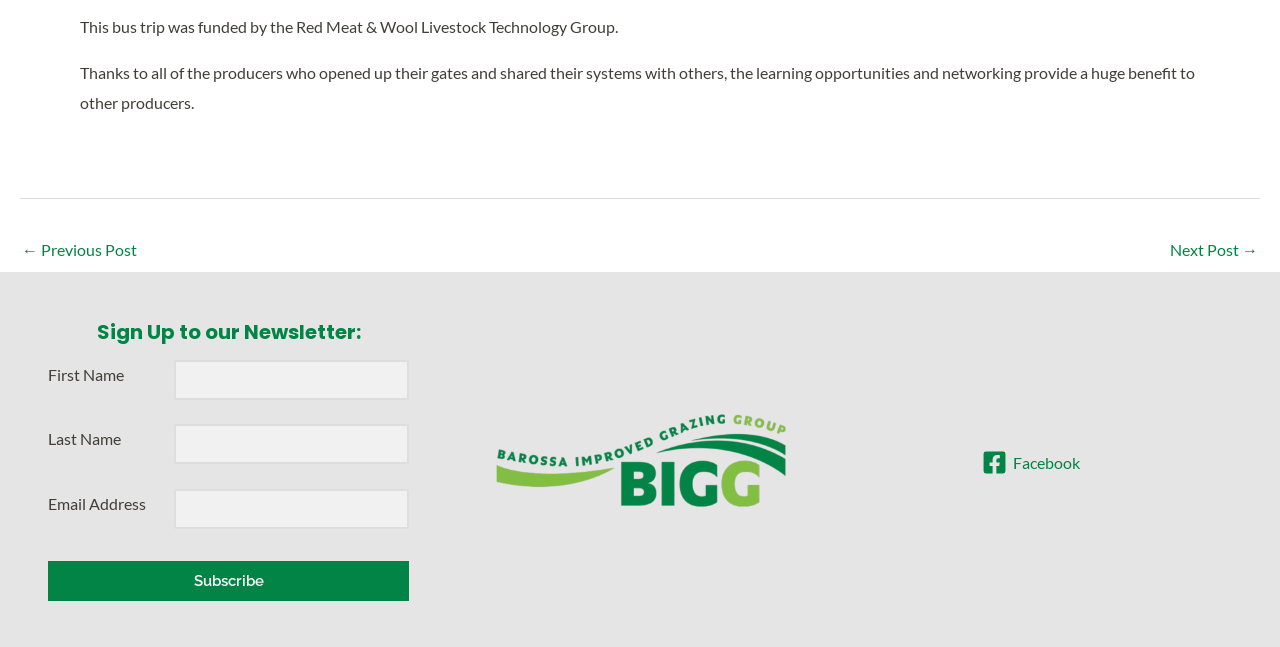Given the element description "Subscribe" in the screenshot, predict the bounding box coordinates of that UI element.

[0.038, 0.867, 0.32, 0.929]